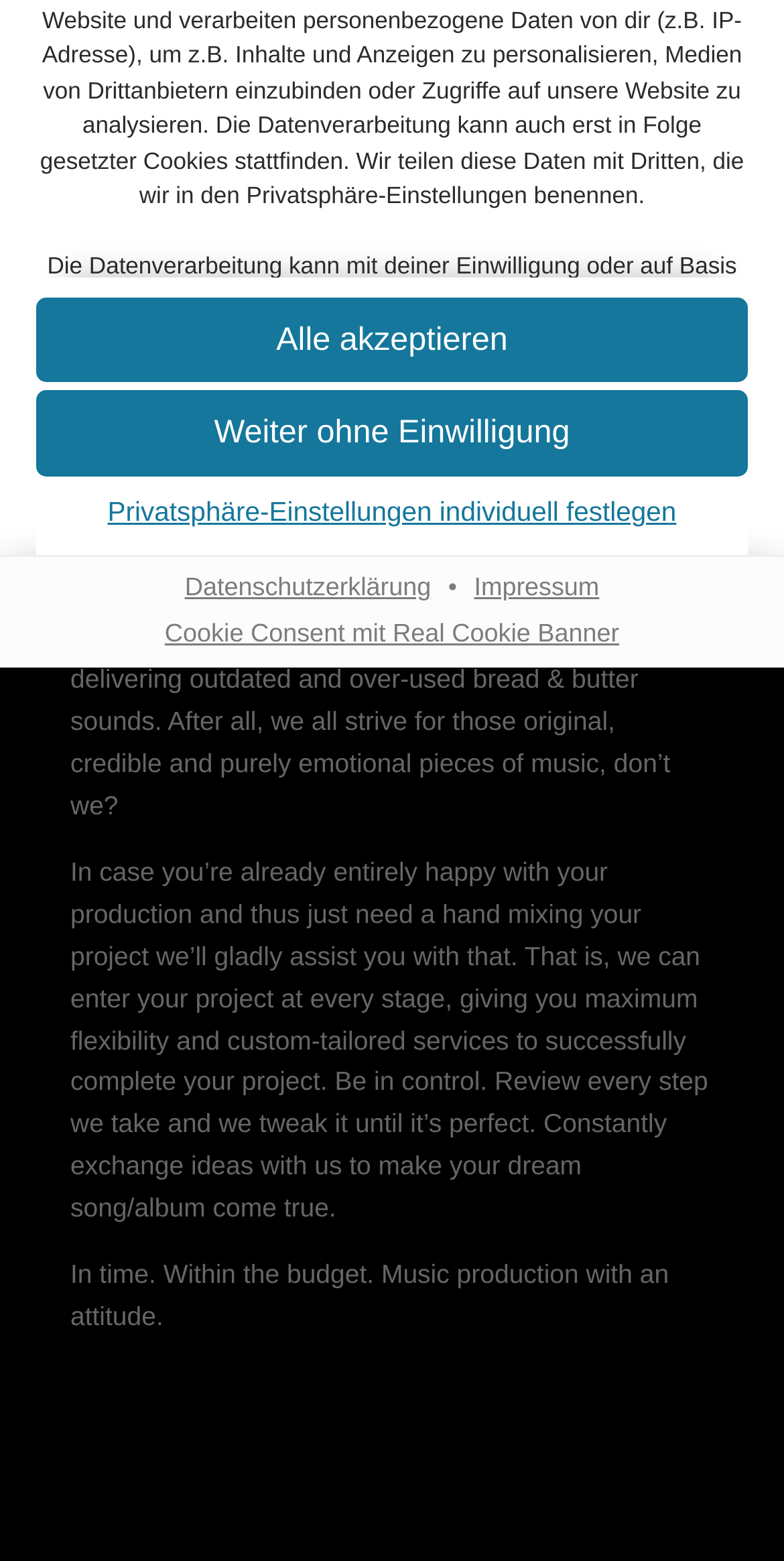Identify the bounding box coordinates for the UI element described by the following text: "X-Rays Spex". Provide the coordinates as four float numbers between 0 and 1, in the format [left, top, right, bottom].

None